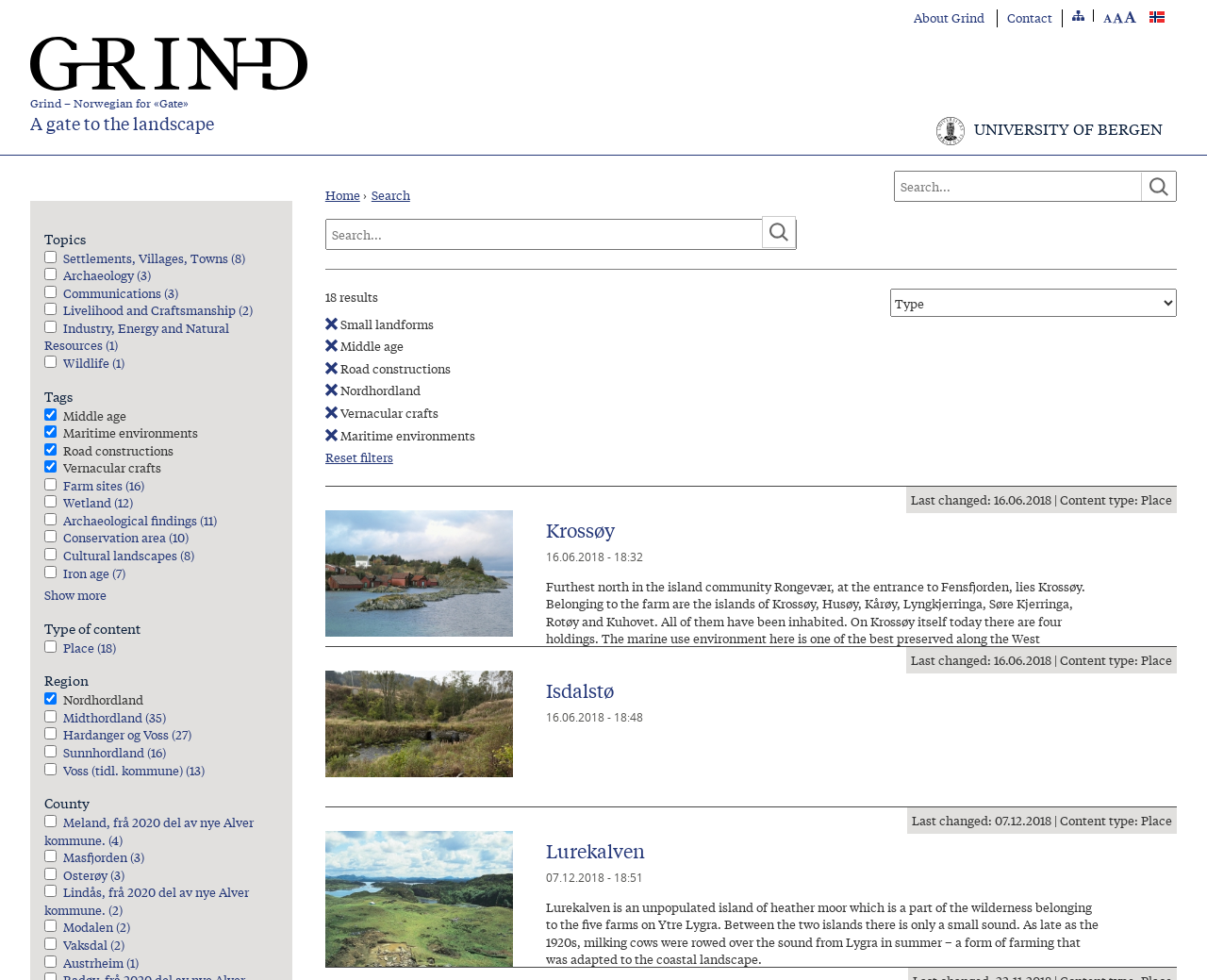Provide a thorough description of the webpage's content and layout.

This webpage appears to be a search results page, with the title "Search results | Grind - Ei reise gjennom natur og kultur i Vestland" (which translates to "Search results | Grind - A journey through nature and culture in Western Norway"). 

At the top of the page, there are several links, including "Jump to navigation", "Nynorsk", and "About Grind". There is also a logo of the University of Bergen. 

Below this, there is a search form with a text box and a search button. To the left of the search form, there is a section with links to "Home" and "Search", as well as a breadcrumb trail indicating the current location.

The main content of the page is a list of 18 search results, each with a heading, a brief description, and an image. The results are displayed in a vertical list, with each result taking up a significant portion of the page width. The headings of the results include "Krossøy", "Isdalstø", and "Lurekalven", which appear to be place names.

To the right of the search results, there is a sidebar with several sections, including "Pages", "Topics", and "Tags". The "Topics" section has several checkboxes and links, allowing users to filter the search results by topics such as "Settlements, Villages, Towns", "Archaeology", and "Communications". The "Tags" section also has several checkboxes and links, allowing users to filter the results by tags such as "Middle age", "Maritime environments", and "Road constructions".

At the bottom of the page, there is a link to "Show more" results.